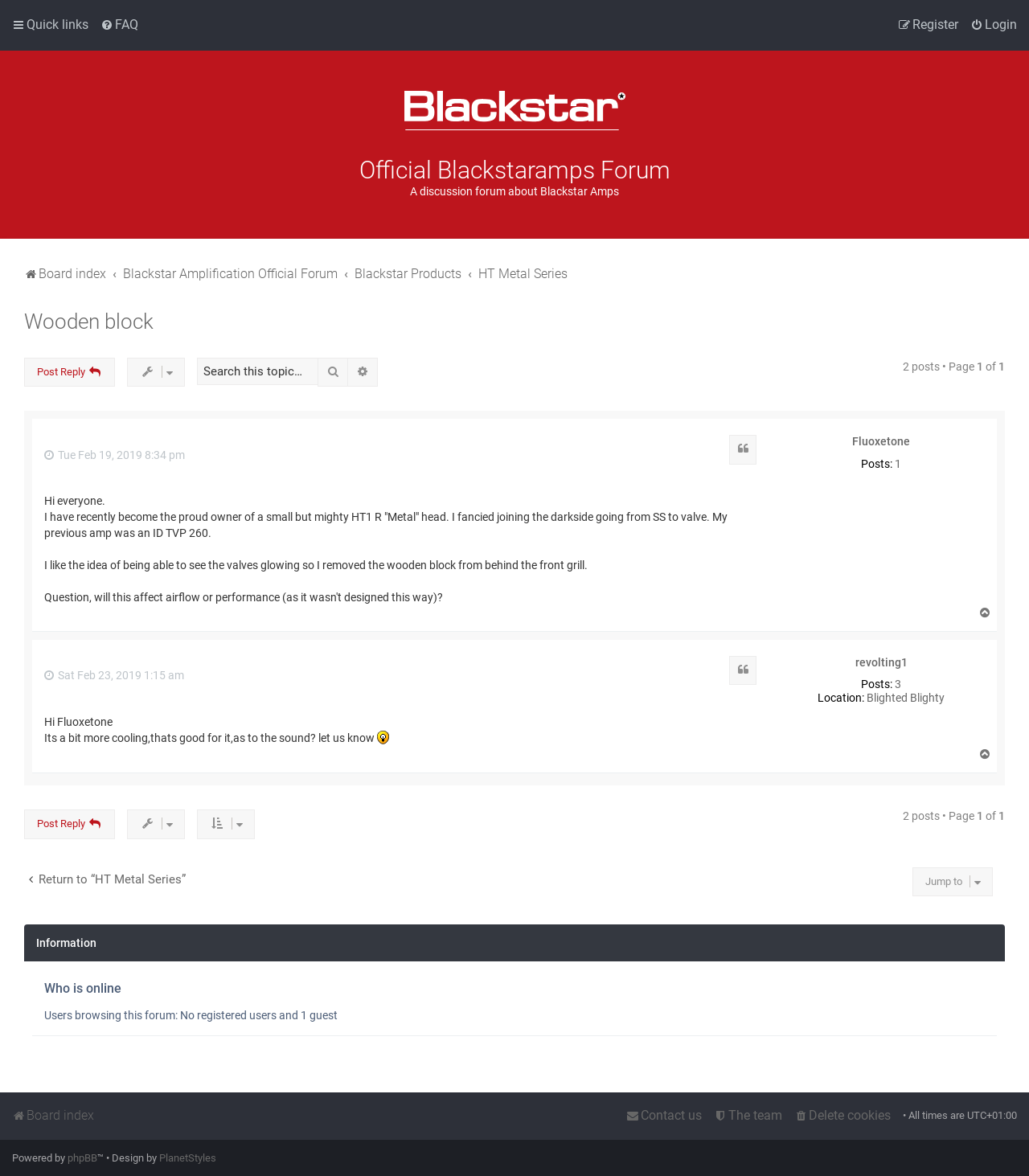Carefully examine the image and provide an in-depth answer to the question: What is the time zone used in the forum?

I found the answer by looking at the generic element with the text 'UTC+1' which is located at the bottom of the webpage. This element is used to display the time zone used in the forum.